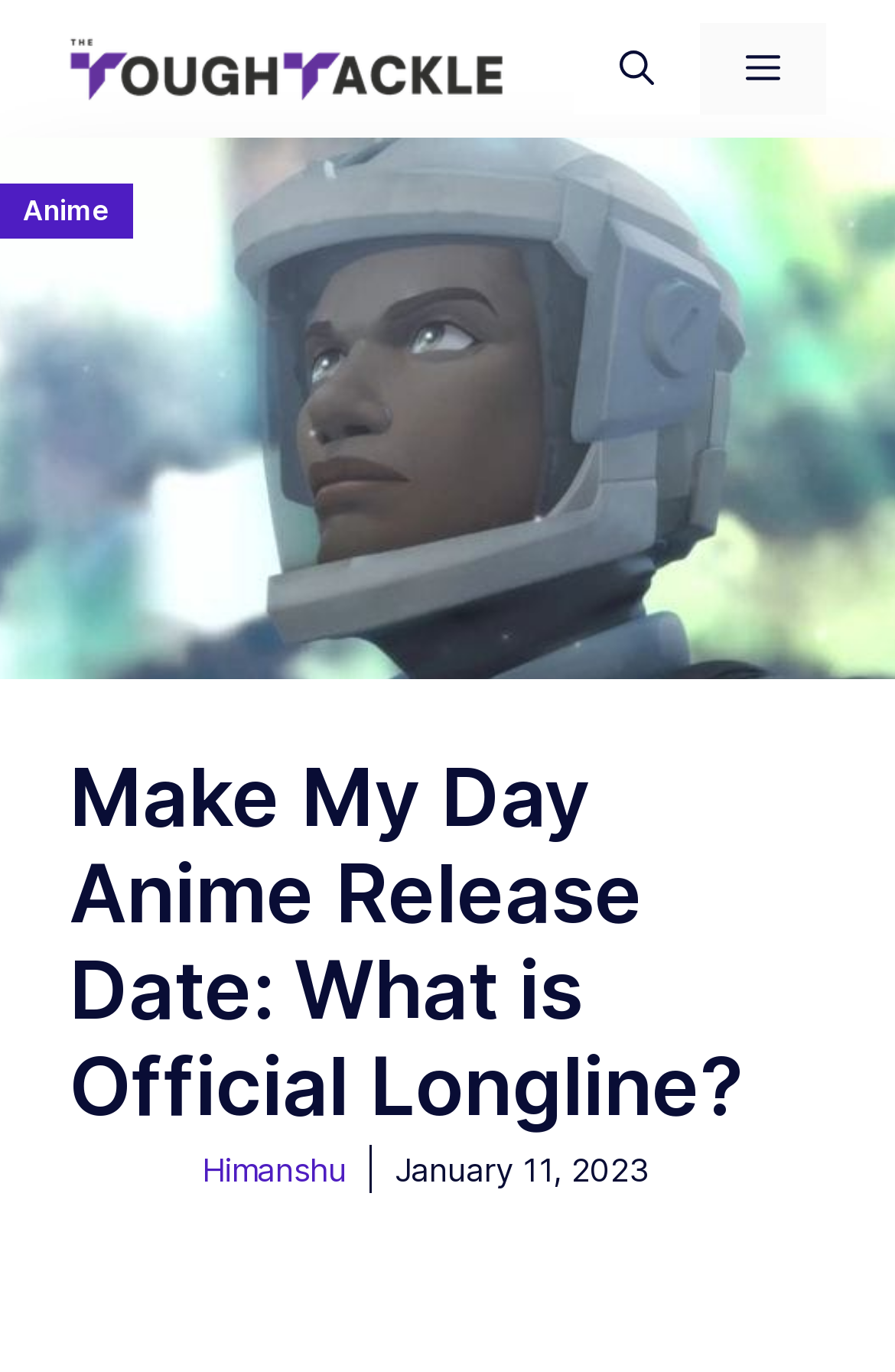What is the name of the website?
Please ensure your answer is as detailed and informative as possible.

The website's name can be found by looking at the banner 'Site' which contains a link 'The Tough Tackle', suggesting that the website's name is 'The Tough Tackle'.